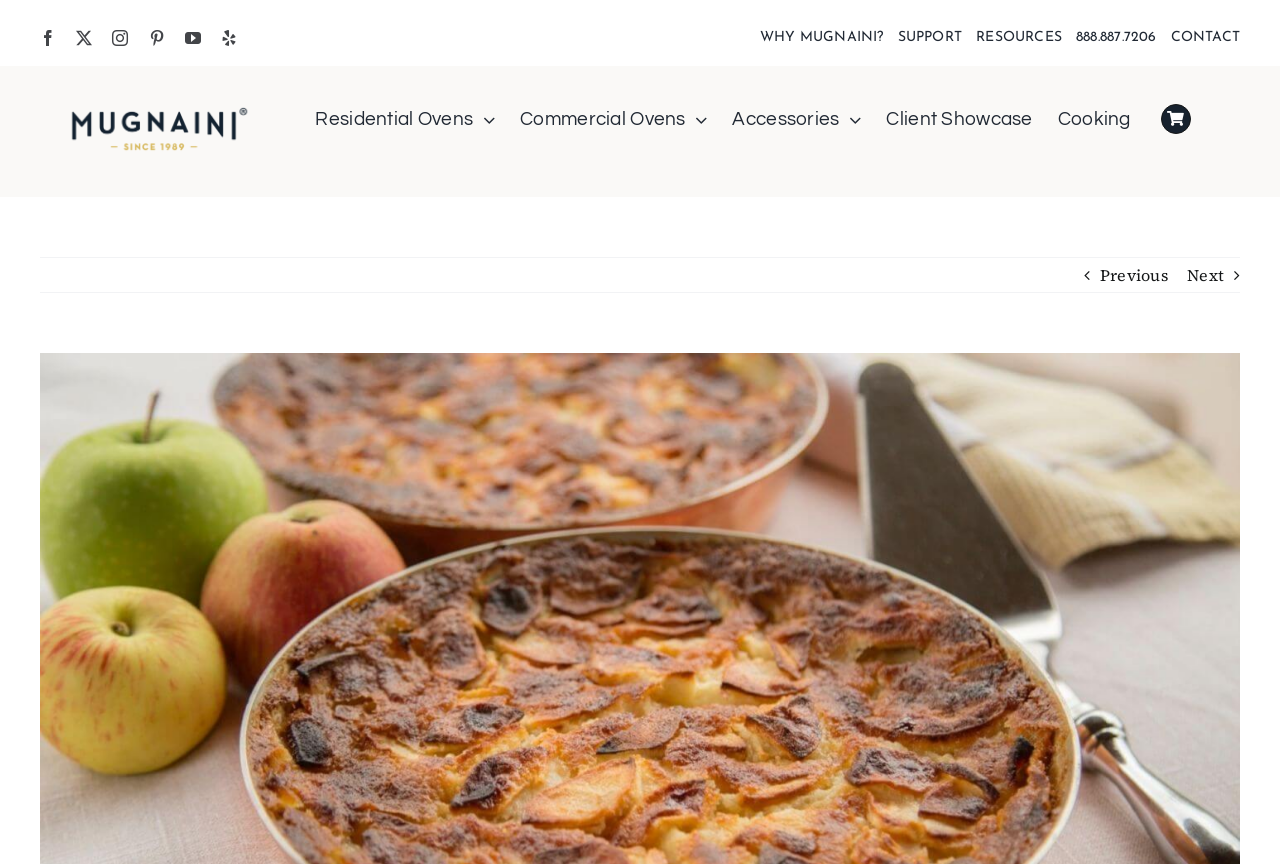Determine the main text heading of the webpage and provide its content.

Tuscan-Style Rustic Apple Cake